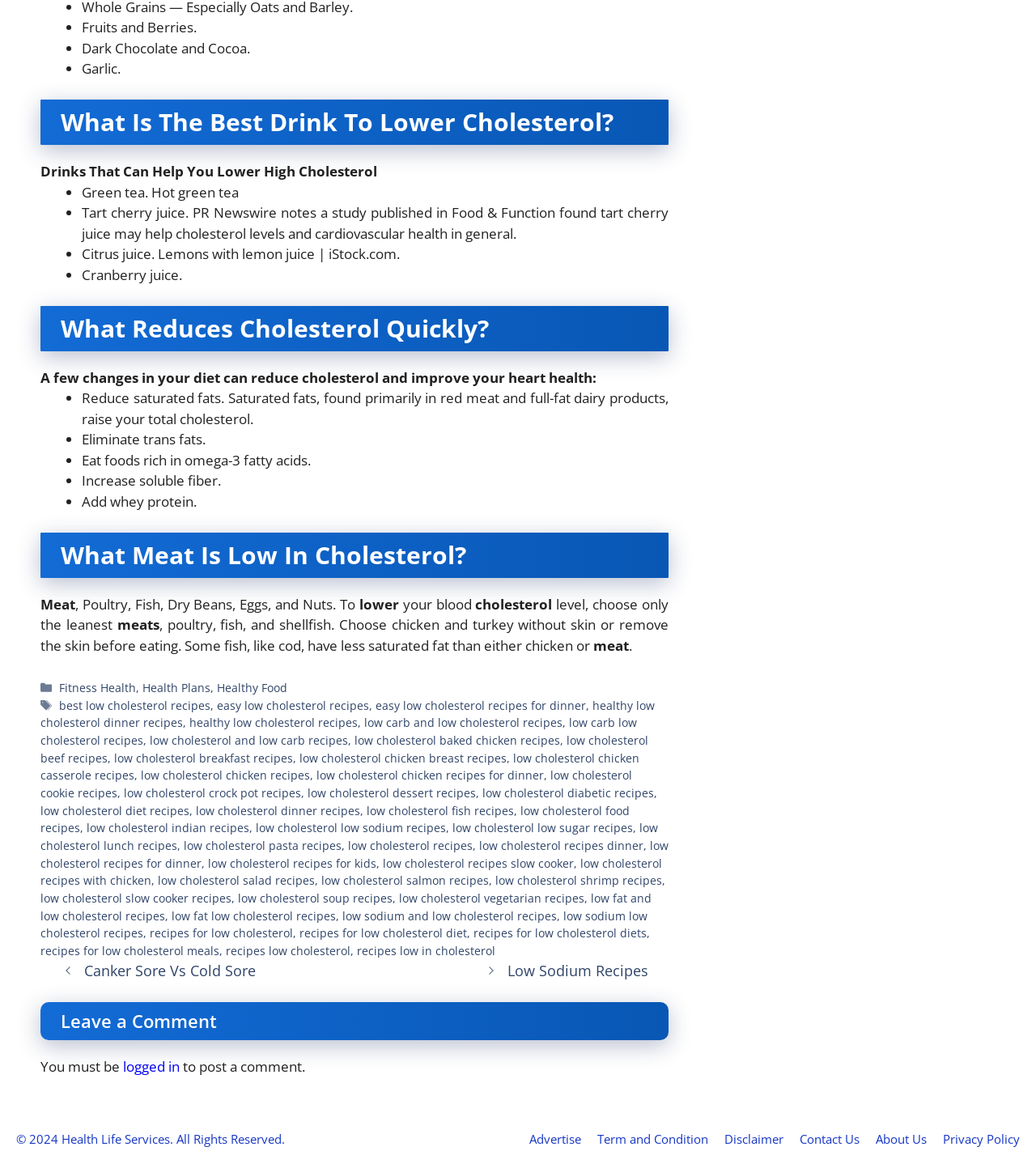Please locate the bounding box coordinates of the element that should be clicked to achieve the given instruction: "Click on the 'Green tea. Hot green tea' list item".

[0.079, 0.157, 0.23, 0.173]